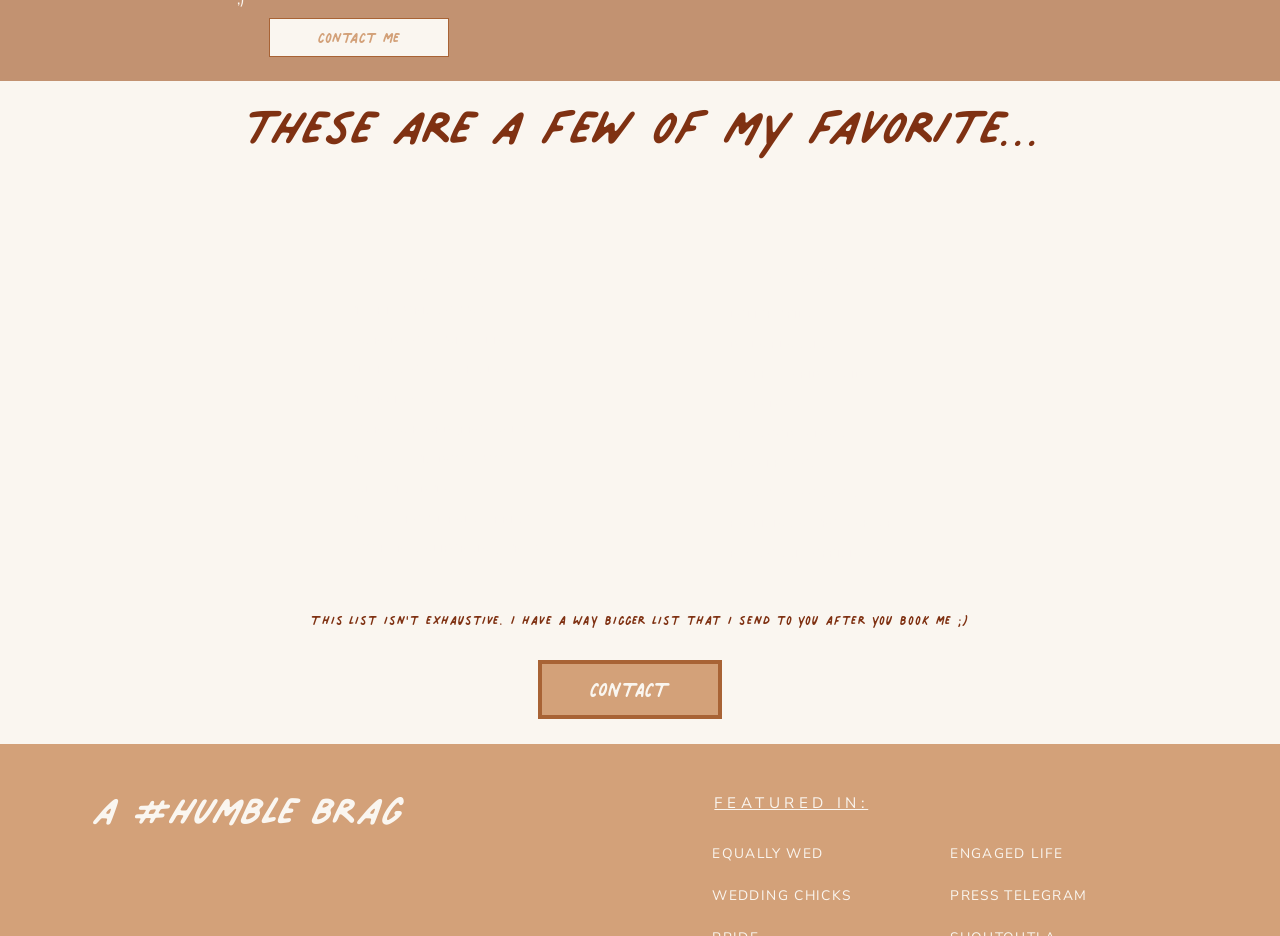Determine the bounding box coordinates of the clickable element necessary to fulfill the instruction: "check out LOLIGHT FILMS". Provide the coordinates as four float numbers within the 0 to 1 range, i.e., [left, top, right, bottom].

[0.571, 0.328, 0.643, 0.344]